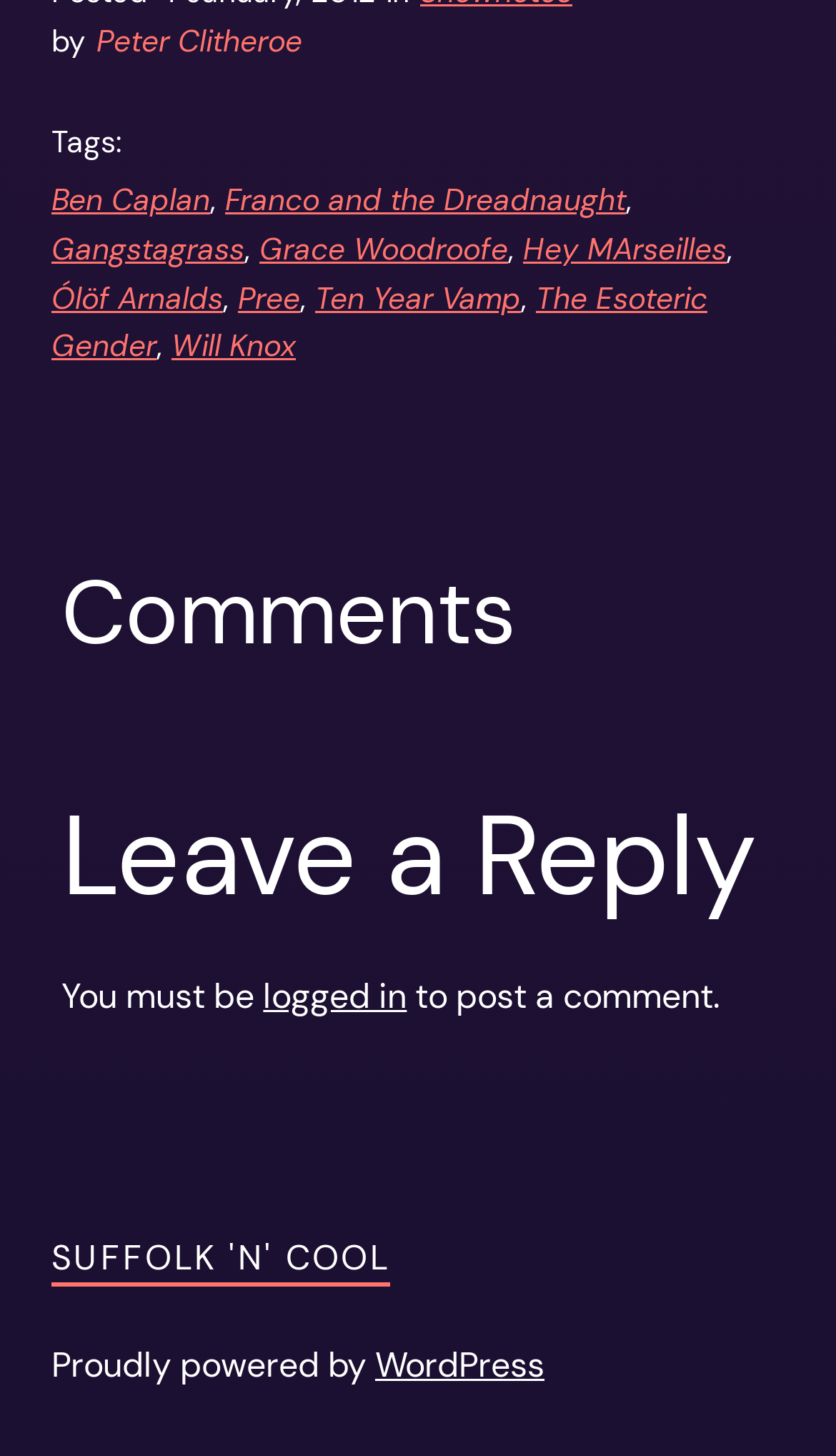Can you identify the bounding box coordinates of the clickable region needed to carry out this instruction: 'View Terms of Use'? The coordinates should be four float numbers within the range of 0 to 1, stated as [left, top, right, bottom].

None